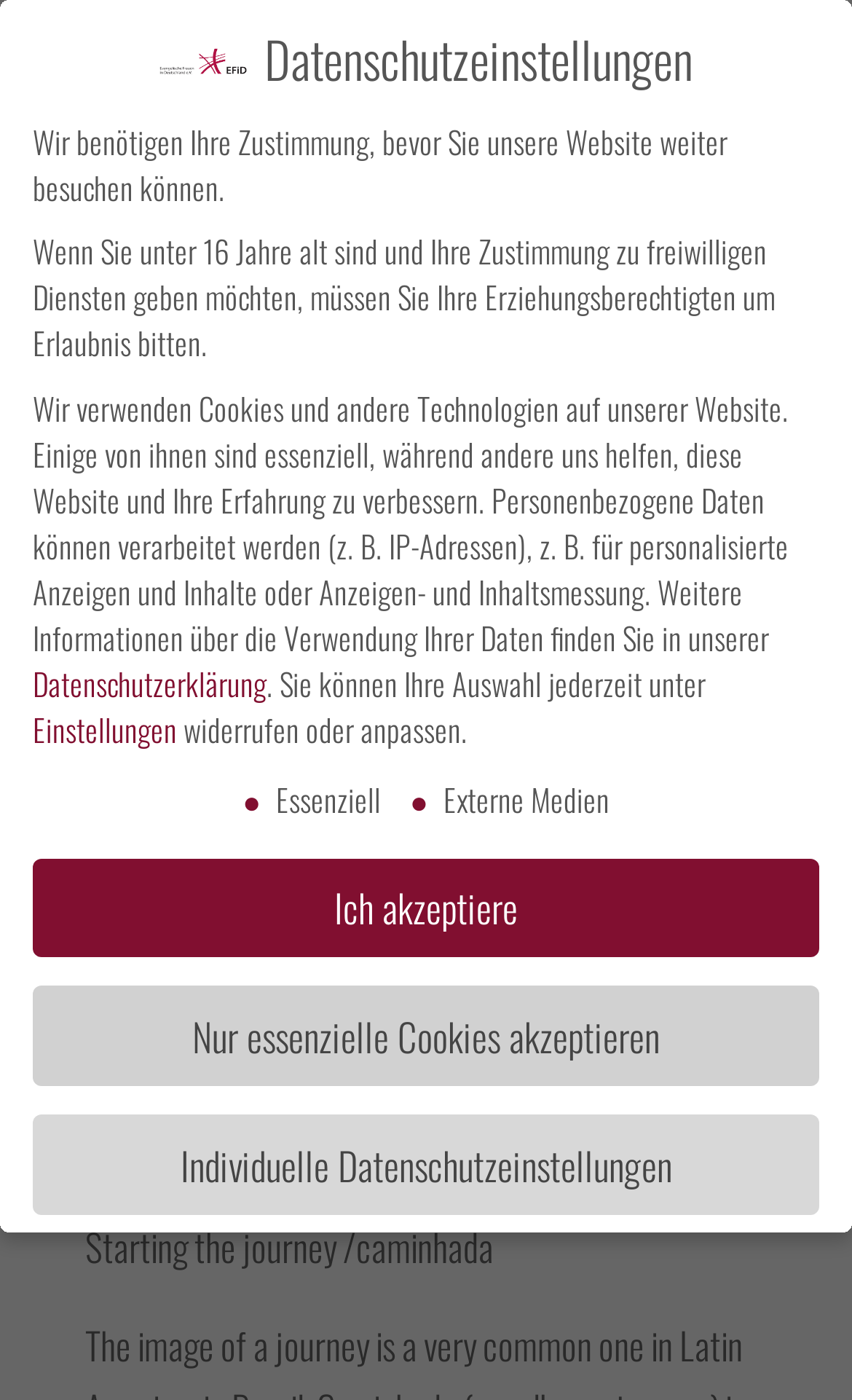Could you indicate the bounding box coordinates of the region to click in order to complete this instruction: "Click the link to Datenschutzerklärung".

[0.038, 0.471, 0.313, 0.503]